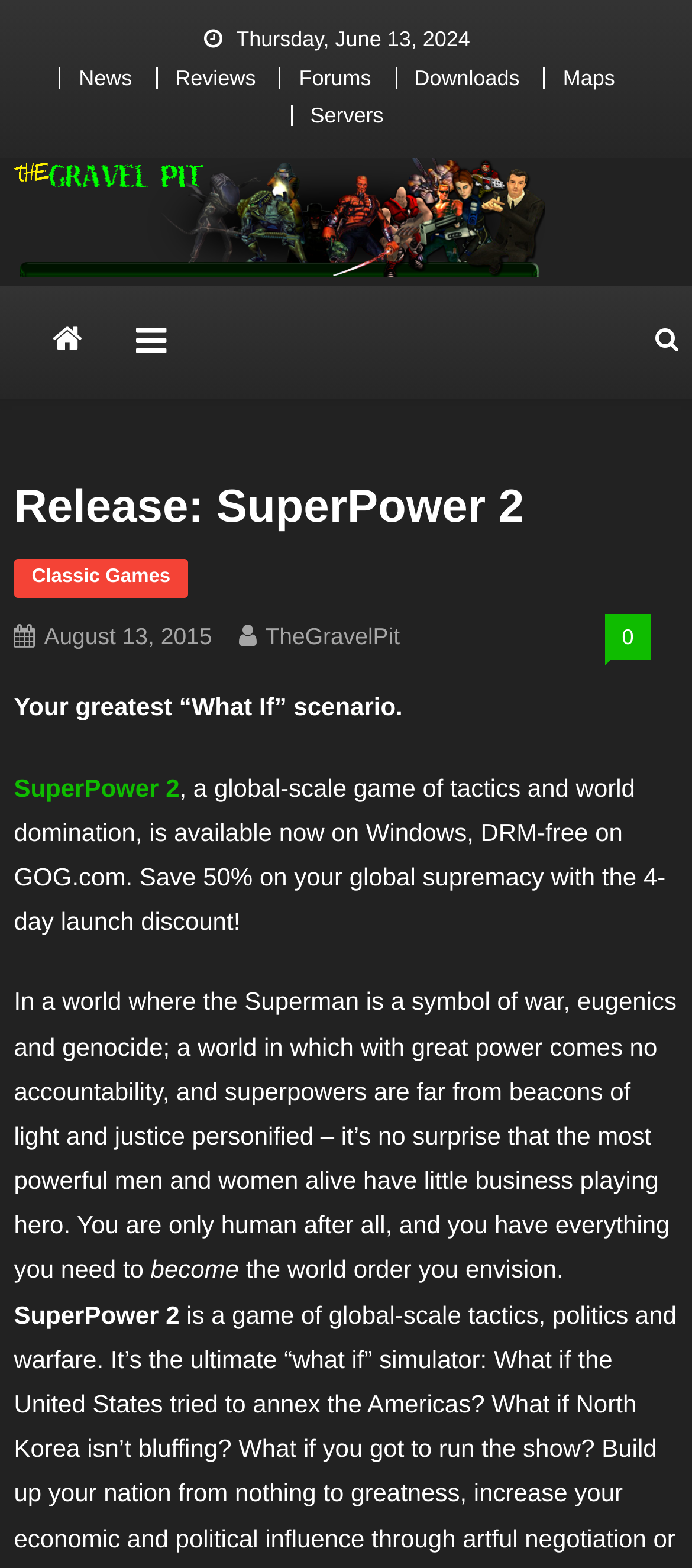What is the date mentioned at the top of the page?
Refer to the screenshot and respond with a concise word or phrase.

Thursday, June 13, 2024